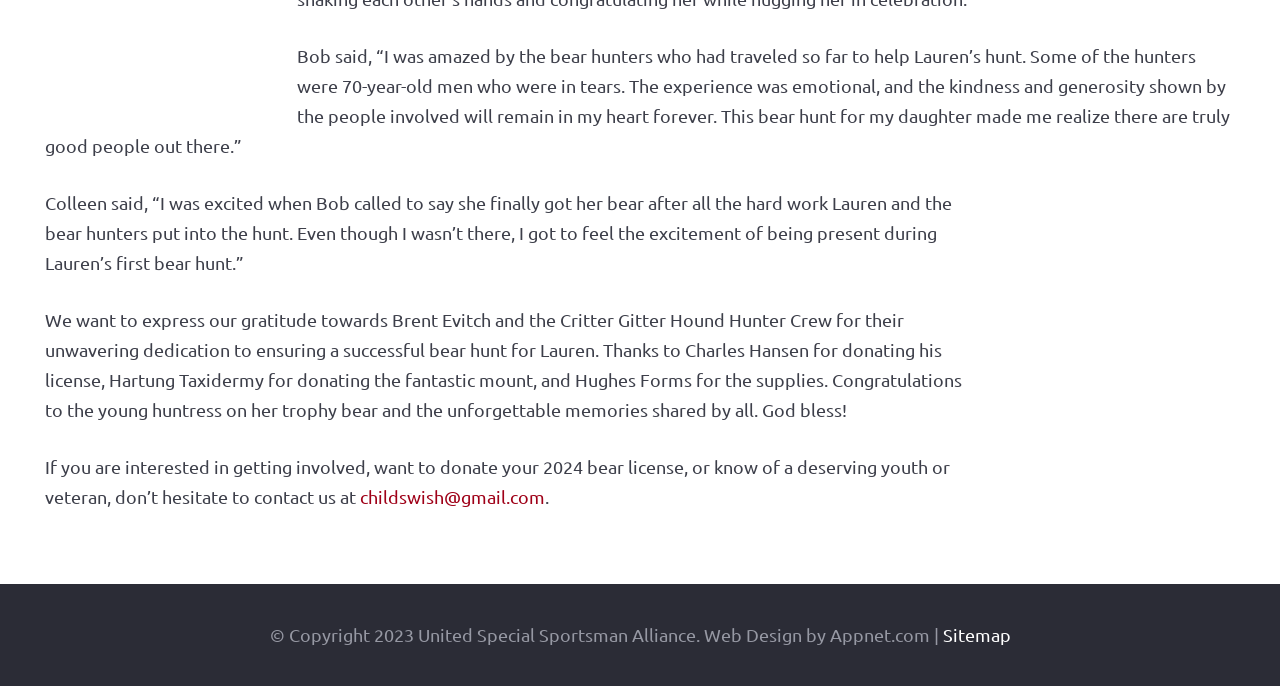Using the information in the image, give a comprehensive answer to the question: 
Who is the young huntress?

The webpage contains quotes from Bob and Colleen, and a passage congratulating the young huntress on her trophy bear. Based on the context, it is likely that the young huntress being referred to is Lauren.